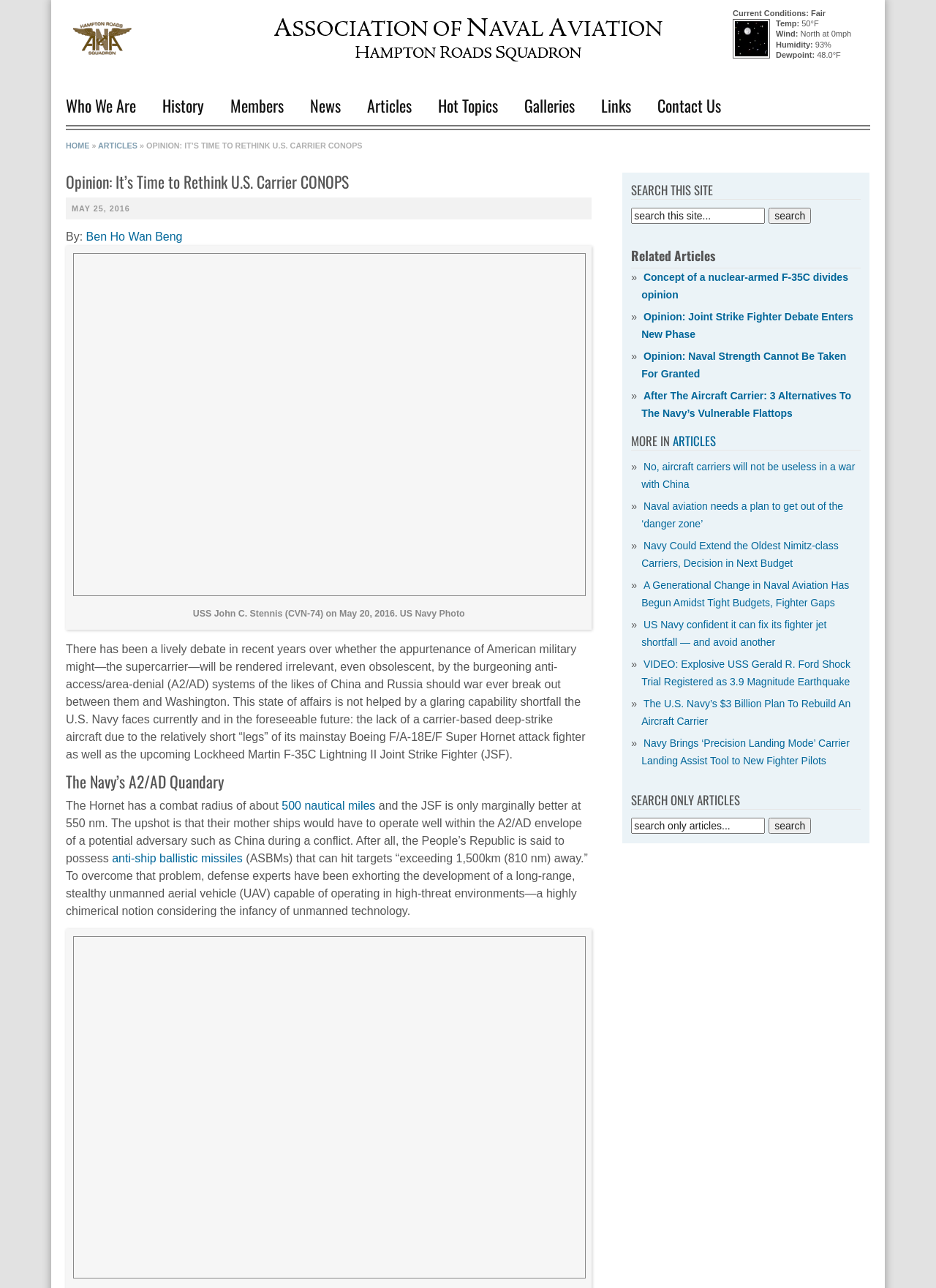Respond to the following query with just one word or a short phrase: 
What is the author of the article?

Ben Ho Wan Beng